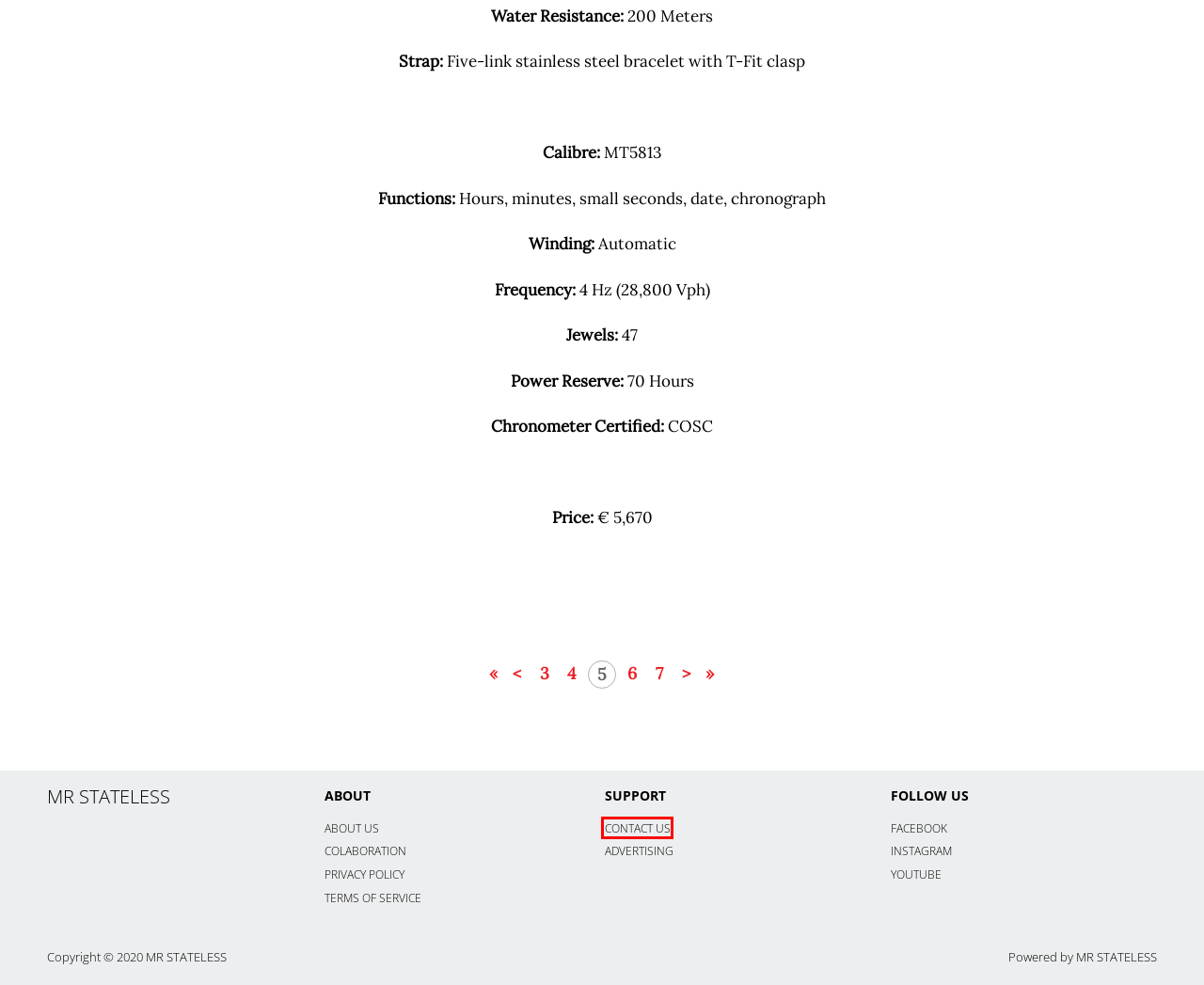A screenshot of a webpage is provided, featuring a red bounding box around a specific UI element. Identify the webpage description that most accurately reflects the new webpage after interacting with the selected element. Here are the candidates:
A. Ricardo Amaral - MR STATELESS - Page 4
B. TERMS OF SERVICE - MR STATELESS
C. CONTACT US - MR STATELESS
D. ABOUT - MR STATELESS
E. ADVERTISING - MR STATELESS
F. COLABORATION - MR STATELESS
G. Ricardo Amaral - MR STATELESS - Page 7
H. Ricardo Amaral - MR STATELESS - Page 64

C